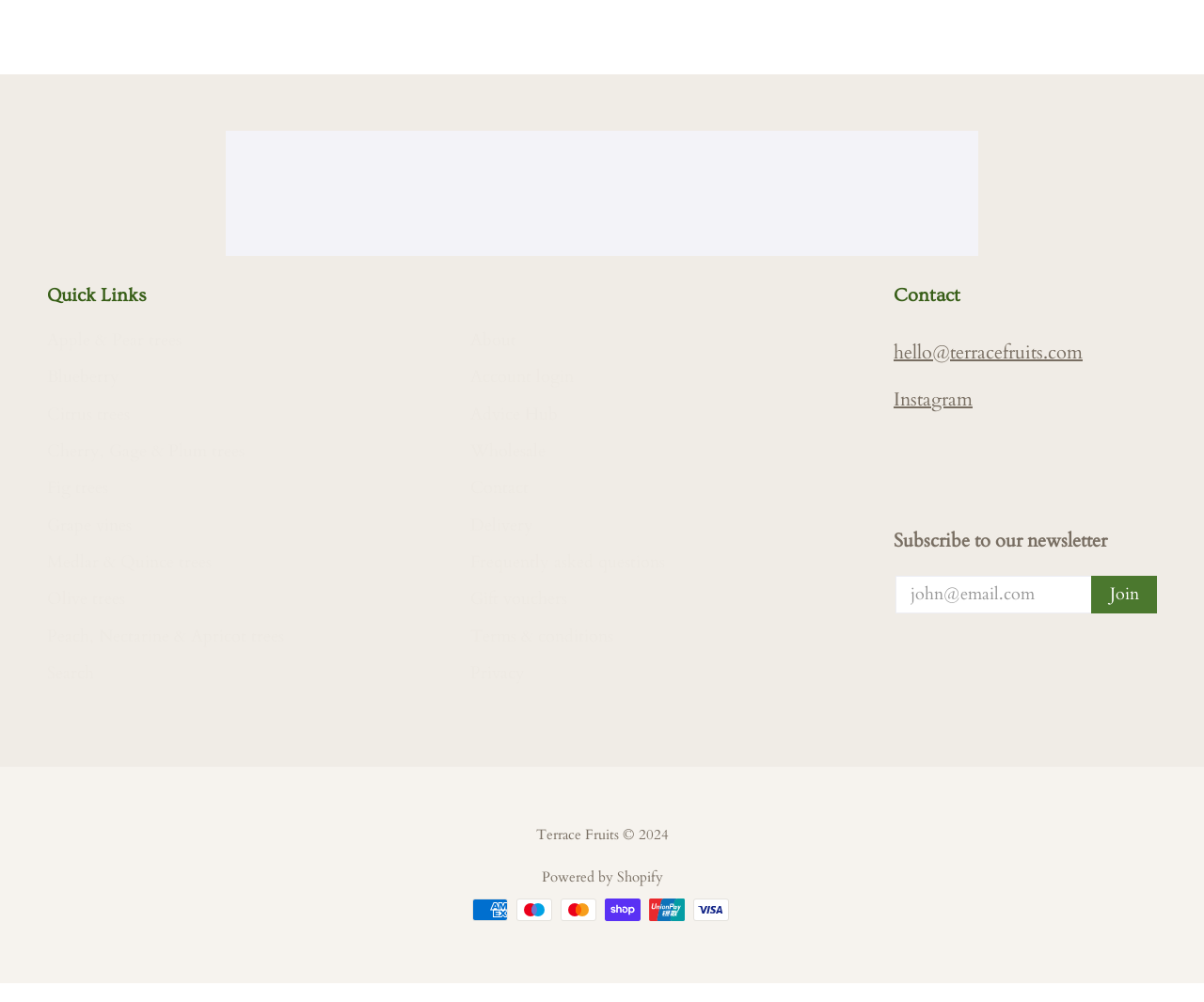What is the name of the company powering this website?
Using the information from the image, answer the question thoroughly.

The link 'Powered by Shopify' is provided at the bottom of the webpage, indicating that Shopify is the company powering this website.